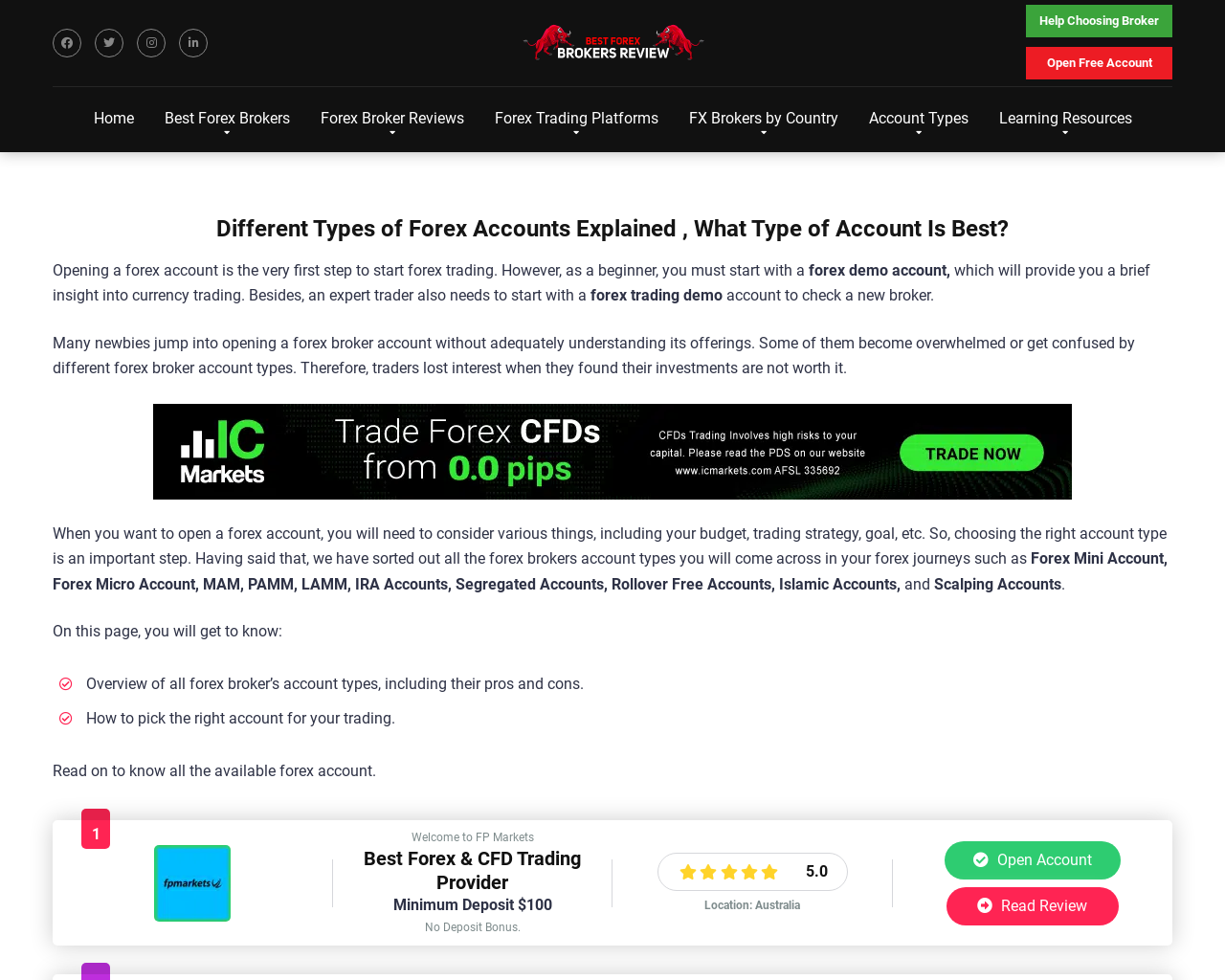Please specify the bounding box coordinates of the clickable region to carry out the following instruction: "Click on the 'Best Forex Brokers Reviews' link". The coordinates should be four float numbers between 0 and 1, in the format [left, top, right, bottom].

[0.425, 0.024, 0.575, 0.063]